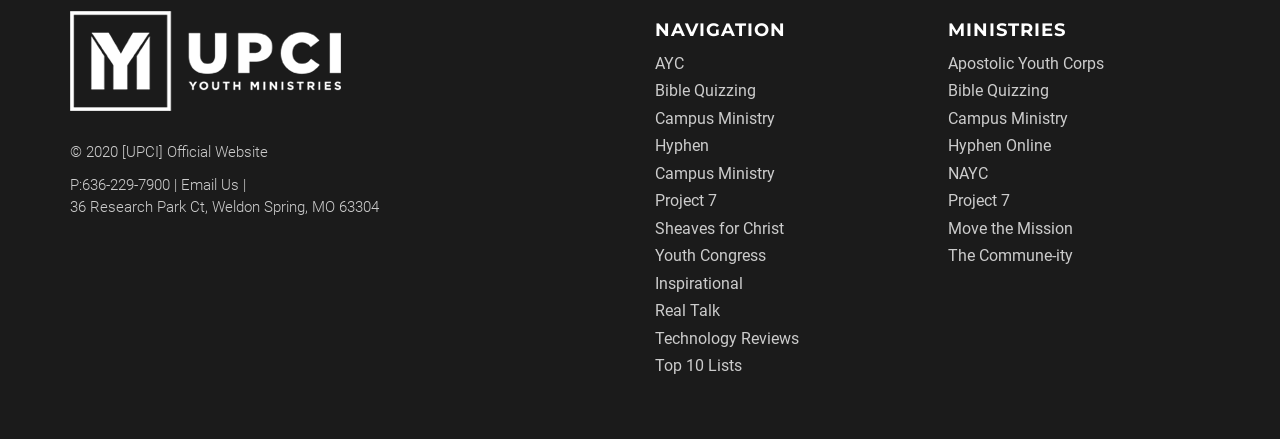How many links are there under 'MINISTRIES'?
Answer the question with a single word or phrase derived from the image.

7